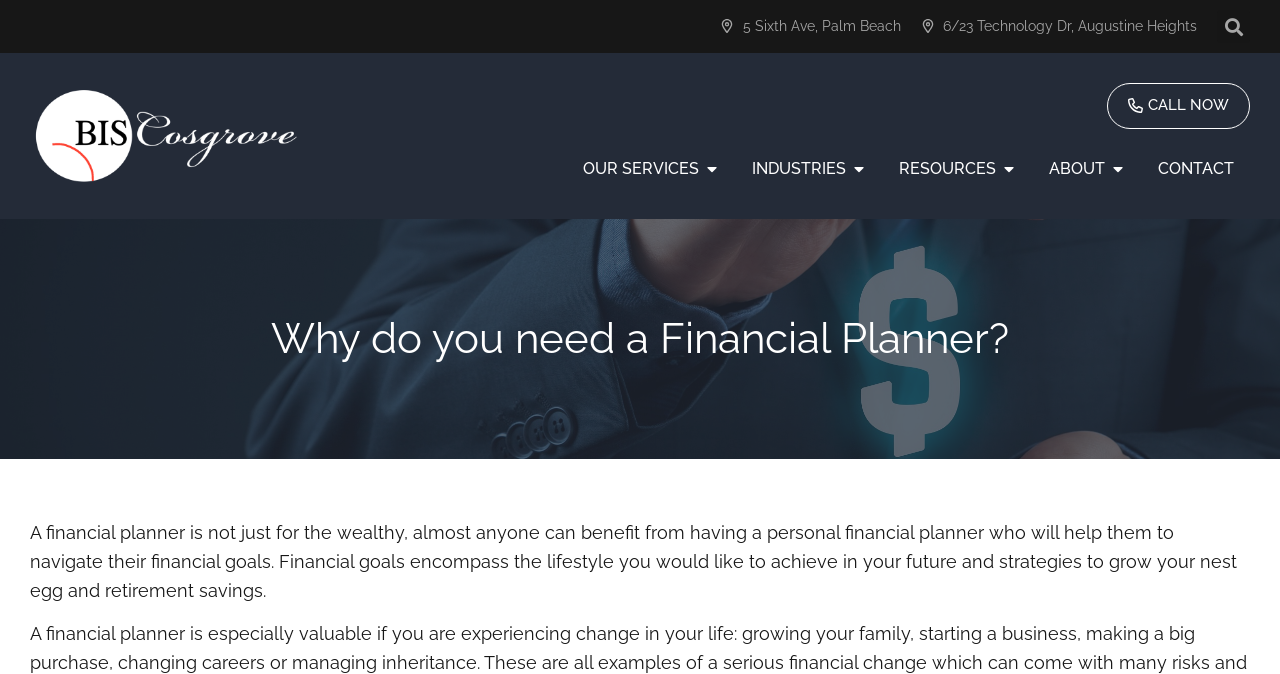What is the topic of the webpage?
Please respond to the question with a detailed and thorough explanation.

I read the heading element 'Why do you need a Financial Planner?' and the surrounding text, and understood that the topic of the webpage is financial planning.